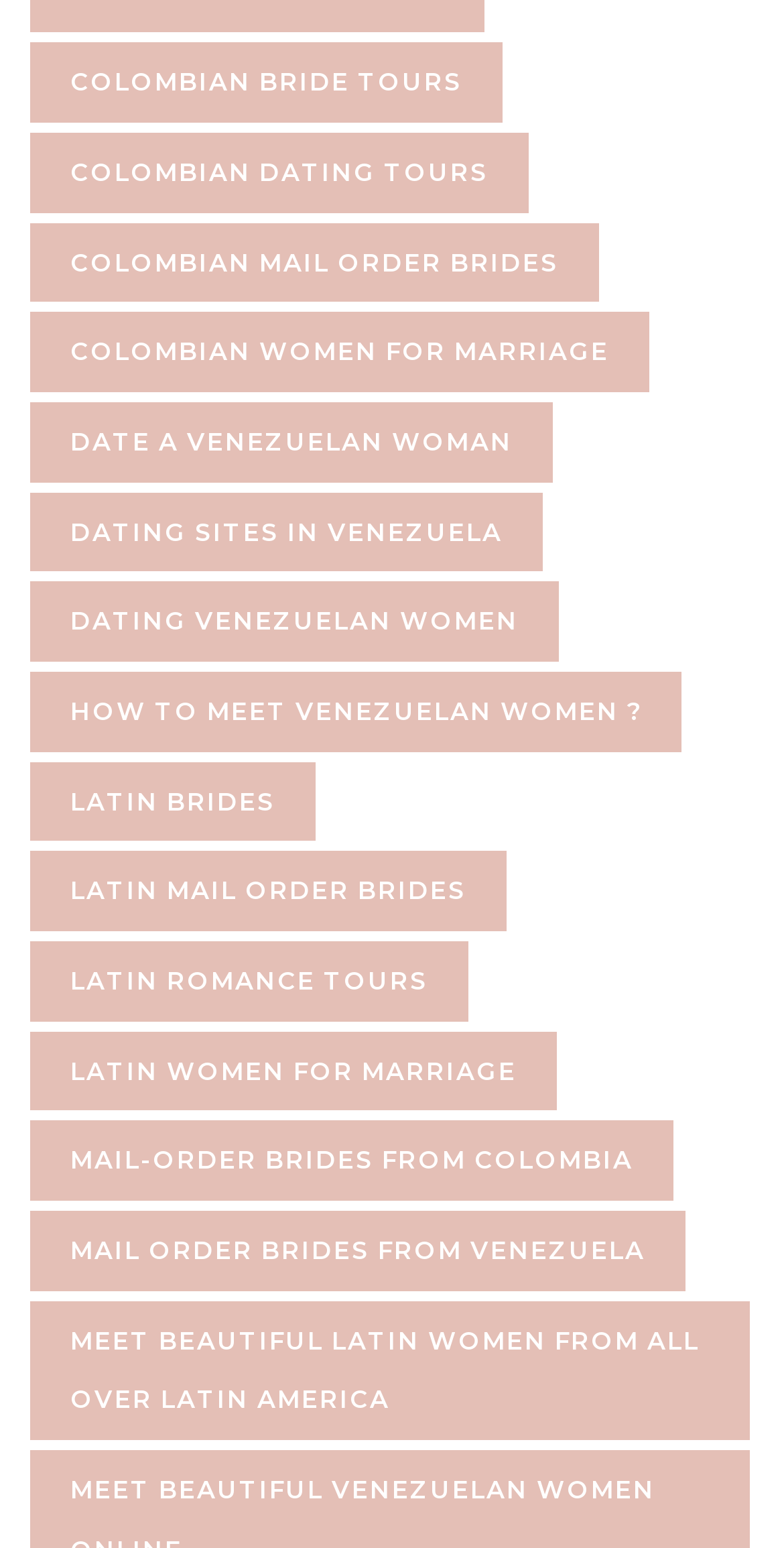Answer the following in one word or a short phrase: 
What is the common theme among the links on this website?

Latin American women